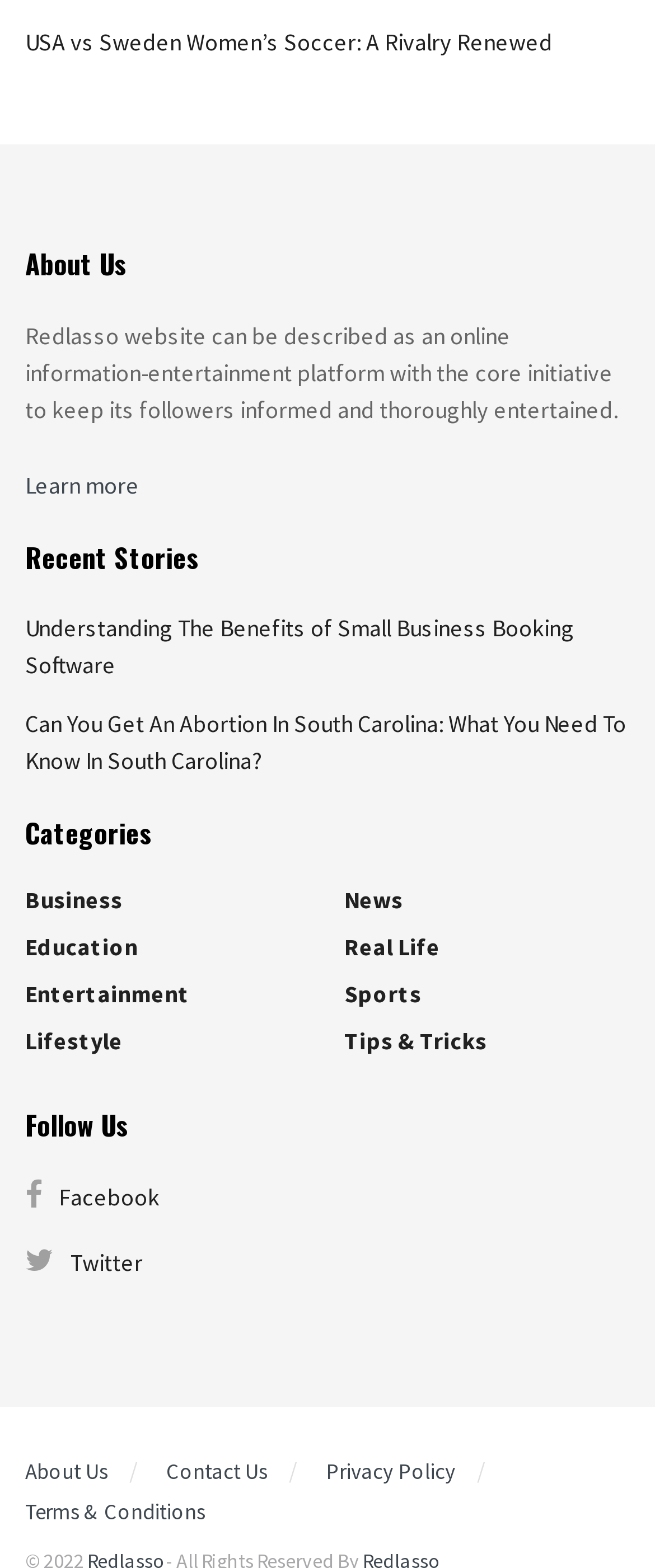How many social media platforms can you follow Redlasso on?
Please use the image to deliver a detailed and complete answer.

Under the 'Follow Us' heading, there are two links to social media platforms, which are Facebook and Twitter, indicating that you can follow Redlasso on 2 social media platforms.